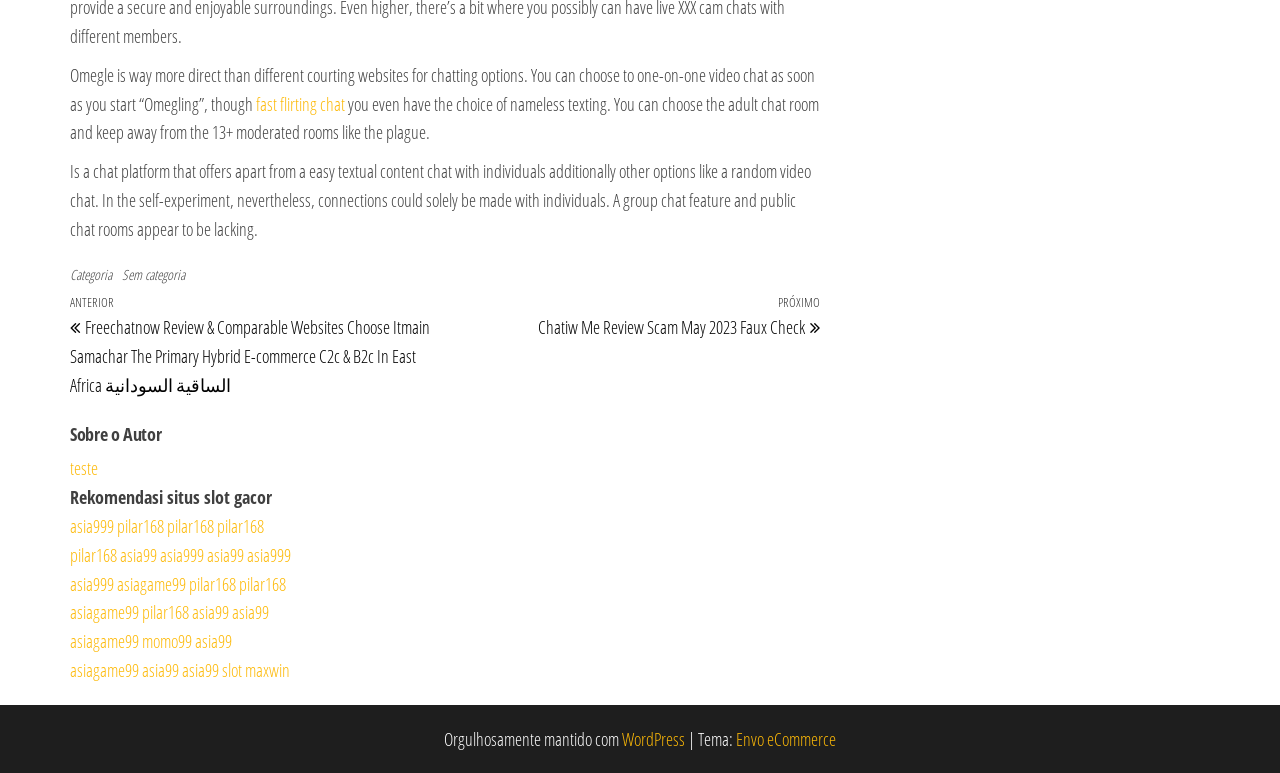Respond to the question with just a single word or phrase: 
What is the category of the current post?

Sem categoria